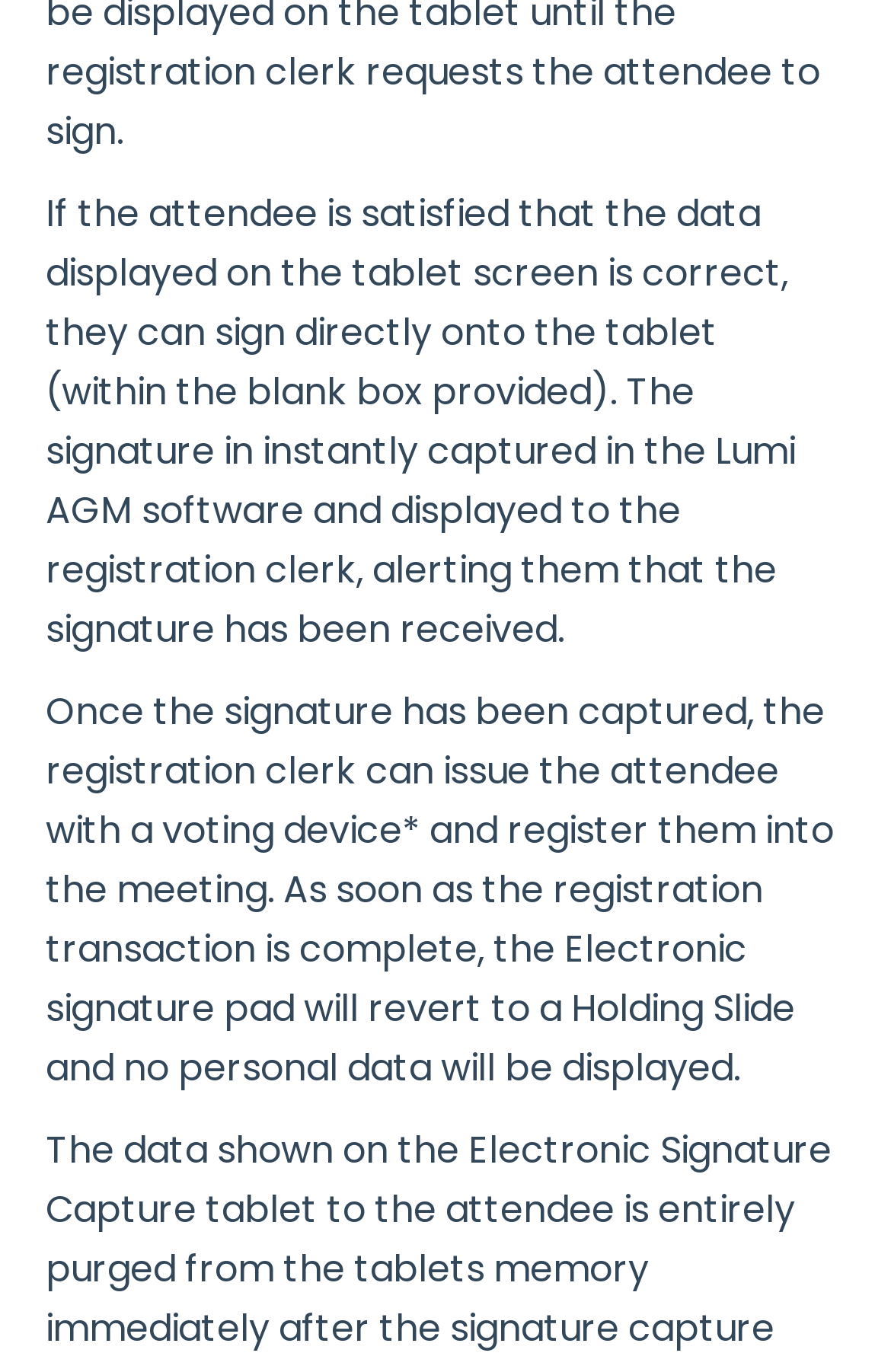What is the first link on the webpage?
Look at the image and respond with a one-word or short phrase answer.

About